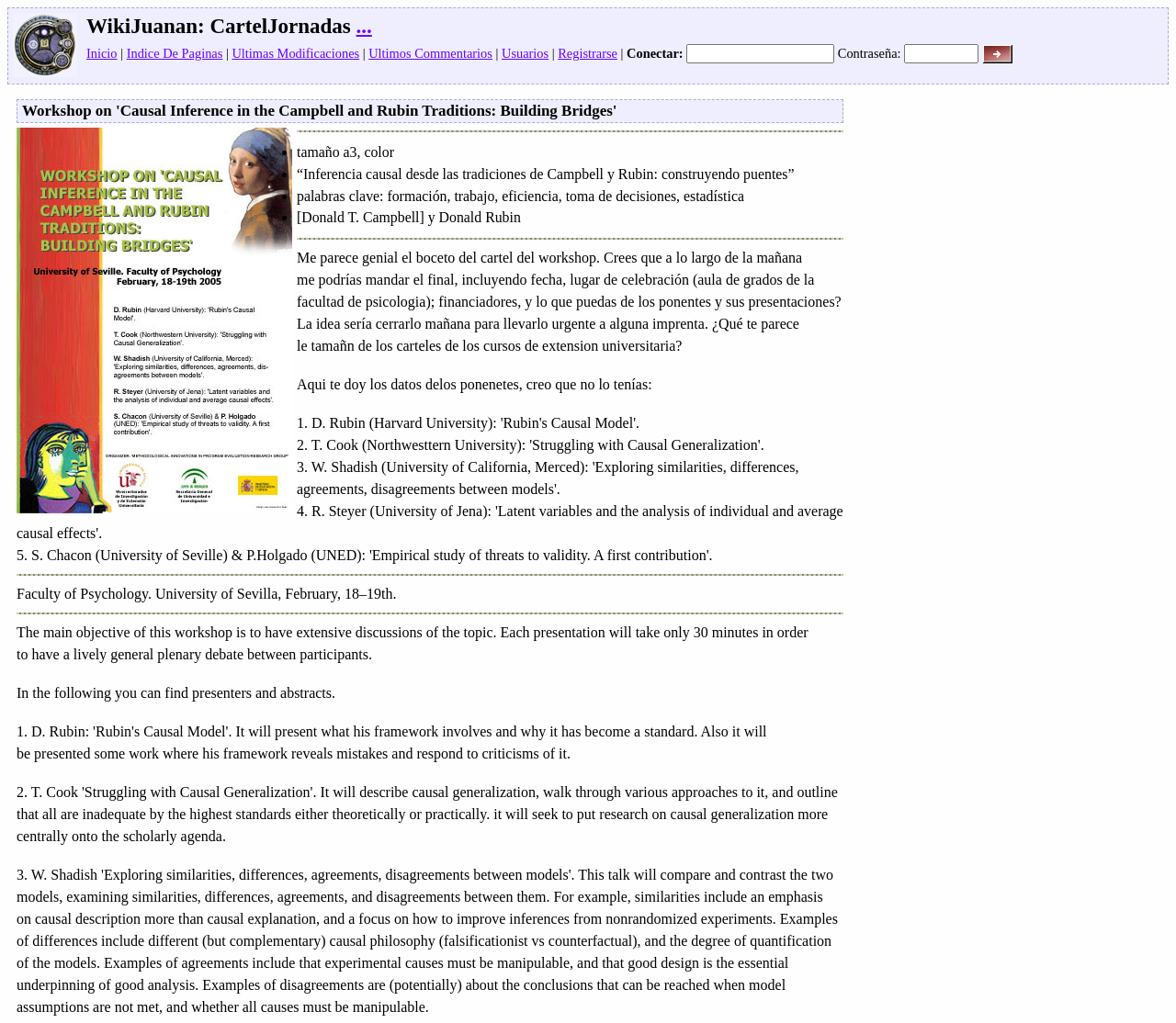How long will each presentation take?
Could you answer the question with a detailed and thorough explanation?

I found the duration of each presentation by looking at the static text element with the text 'Each presentation will take only 30 minutes in order to have a lively general plenary debate between participants'.